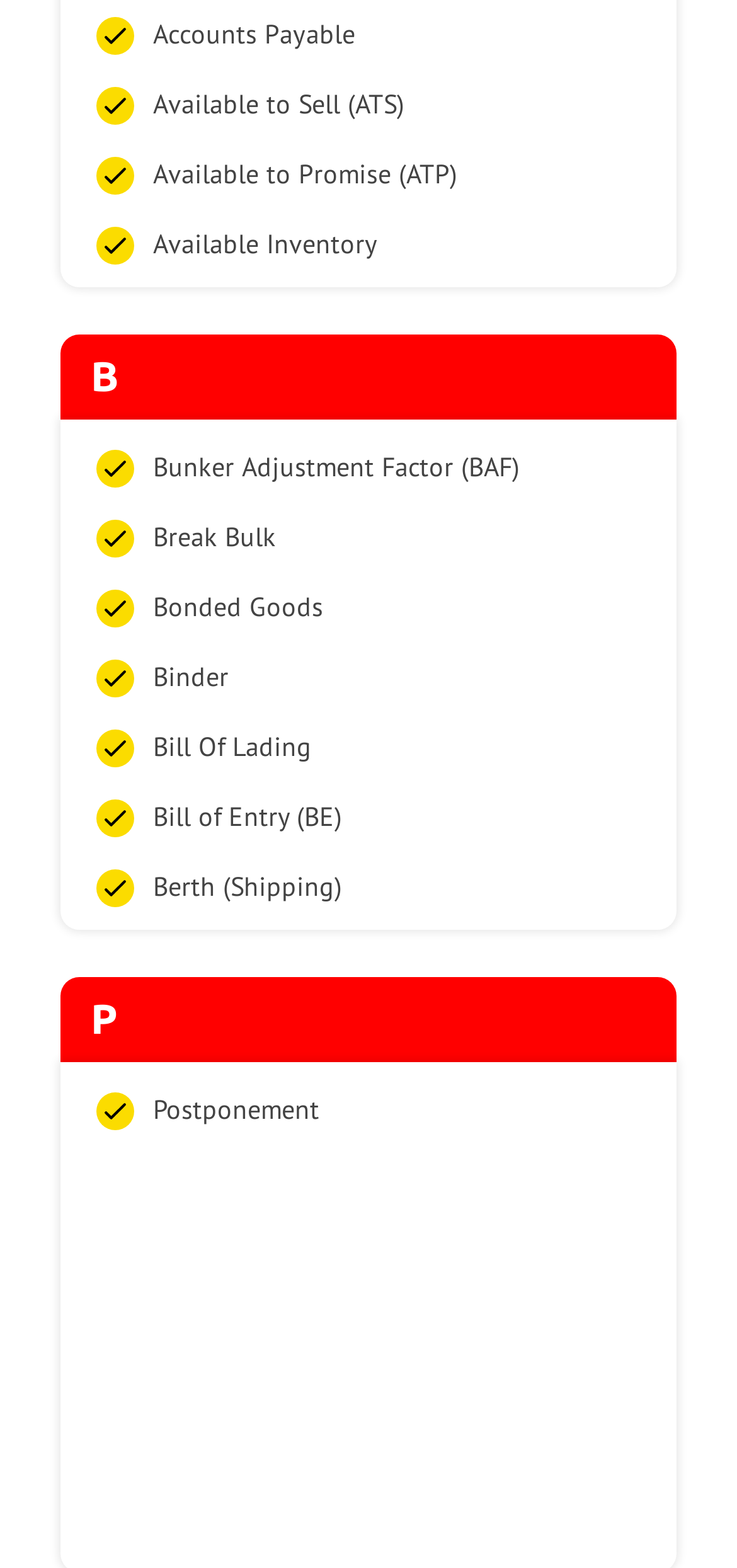Respond to the following question with a brief word or phrase:
How many links are there on this webpage?

40